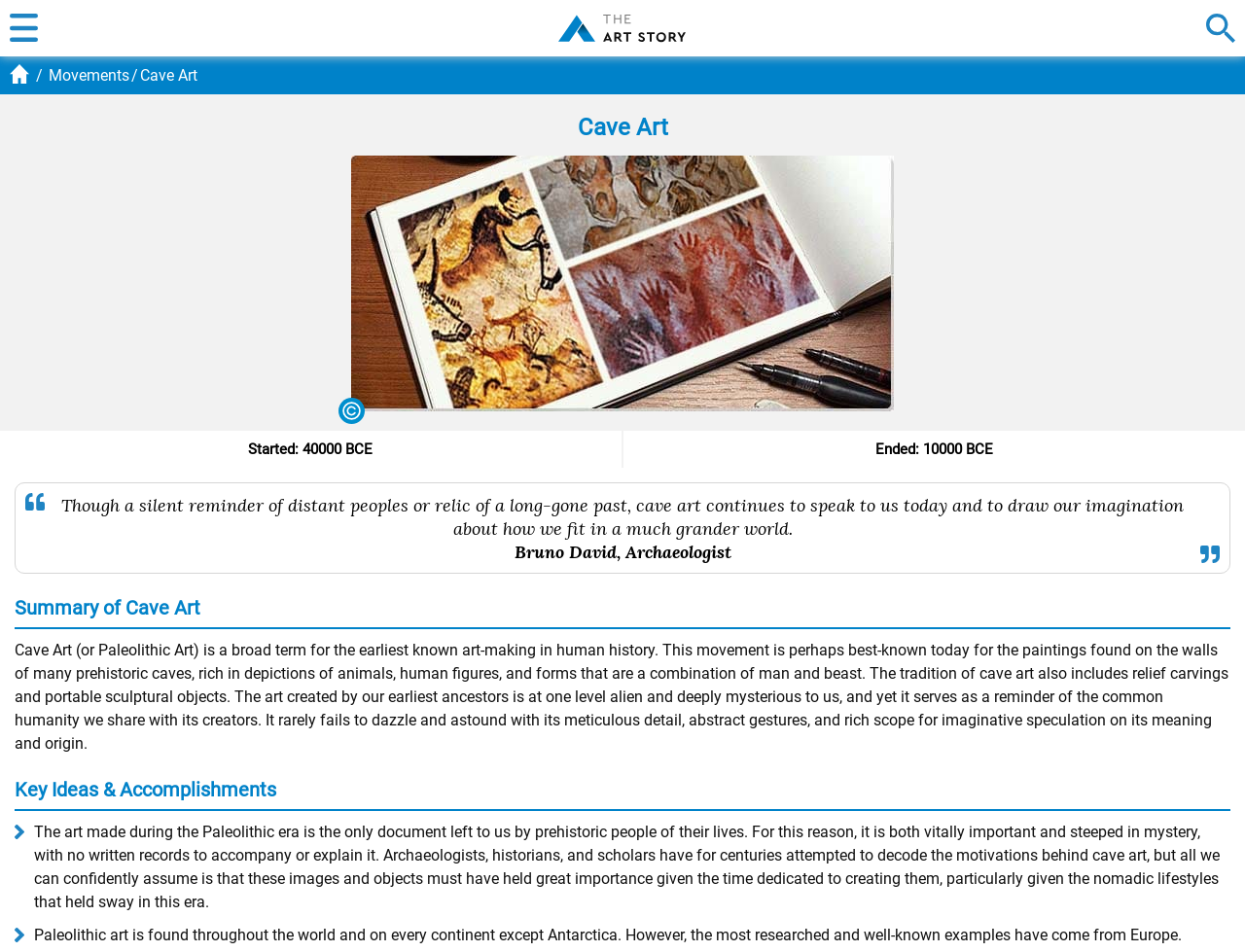Please determine the bounding box coordinates for the UI element described here. Use the format (top-left x, top-left y, bottom-right x, bottom-right y) with values bounded between 0 and 1: Movements

[0.041, 0.069, 0.104, 0.089]